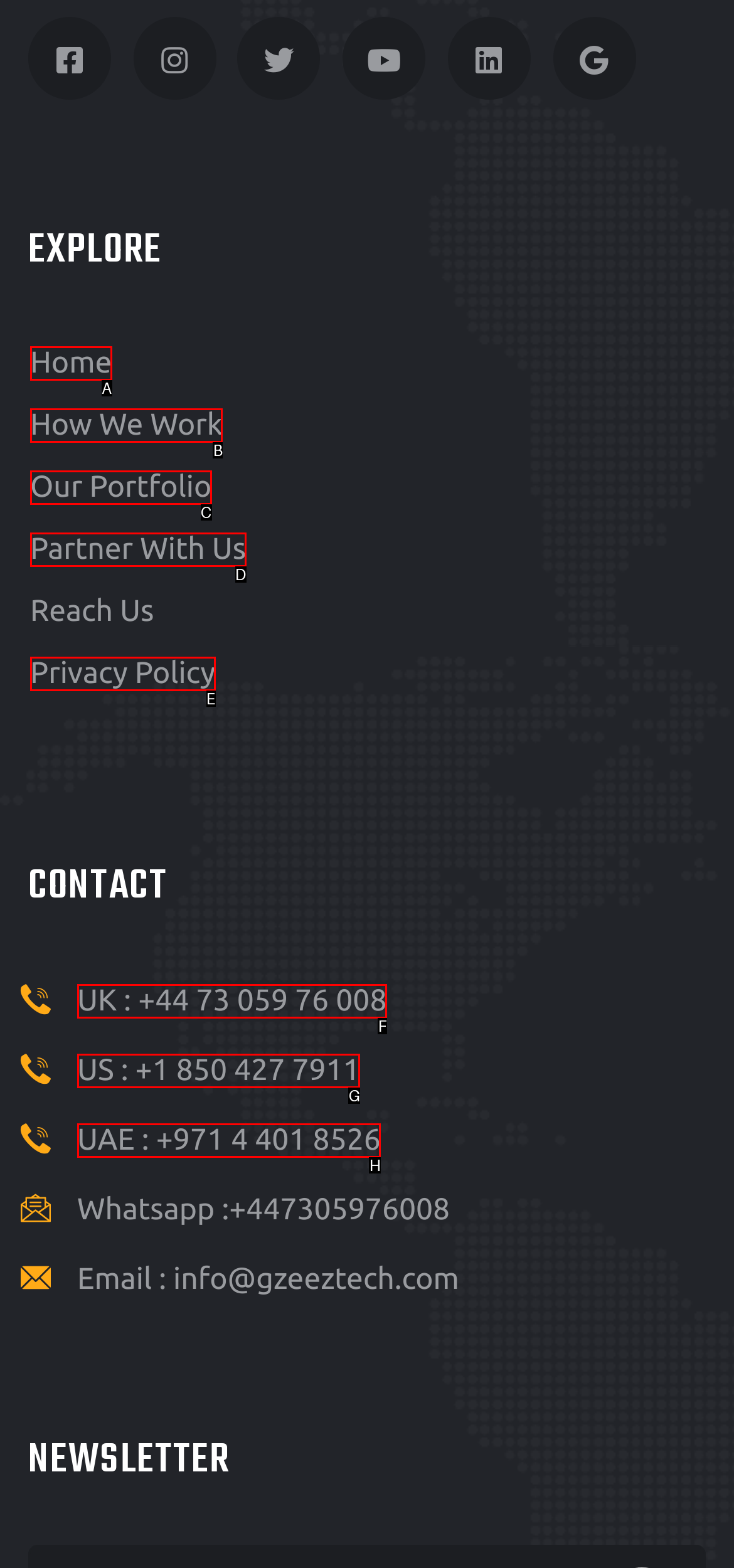Select the option that matches this description: Partner With Us
Answer by giving the letter of the chosen option.

D